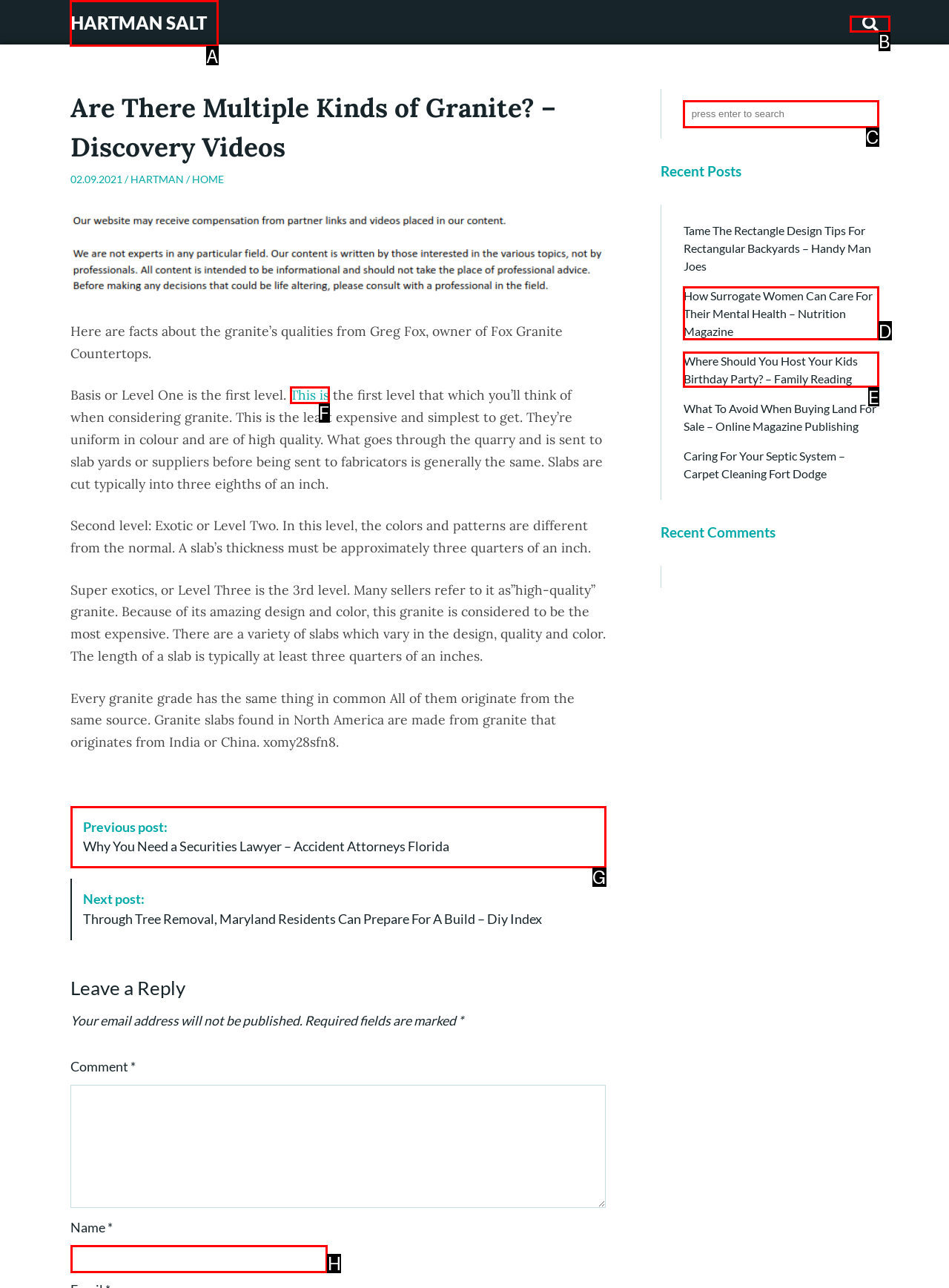Determine the letter of the element to click to accomplish this task: Click on the 'HARTMAN SALT' link. Respond with the letter.

A